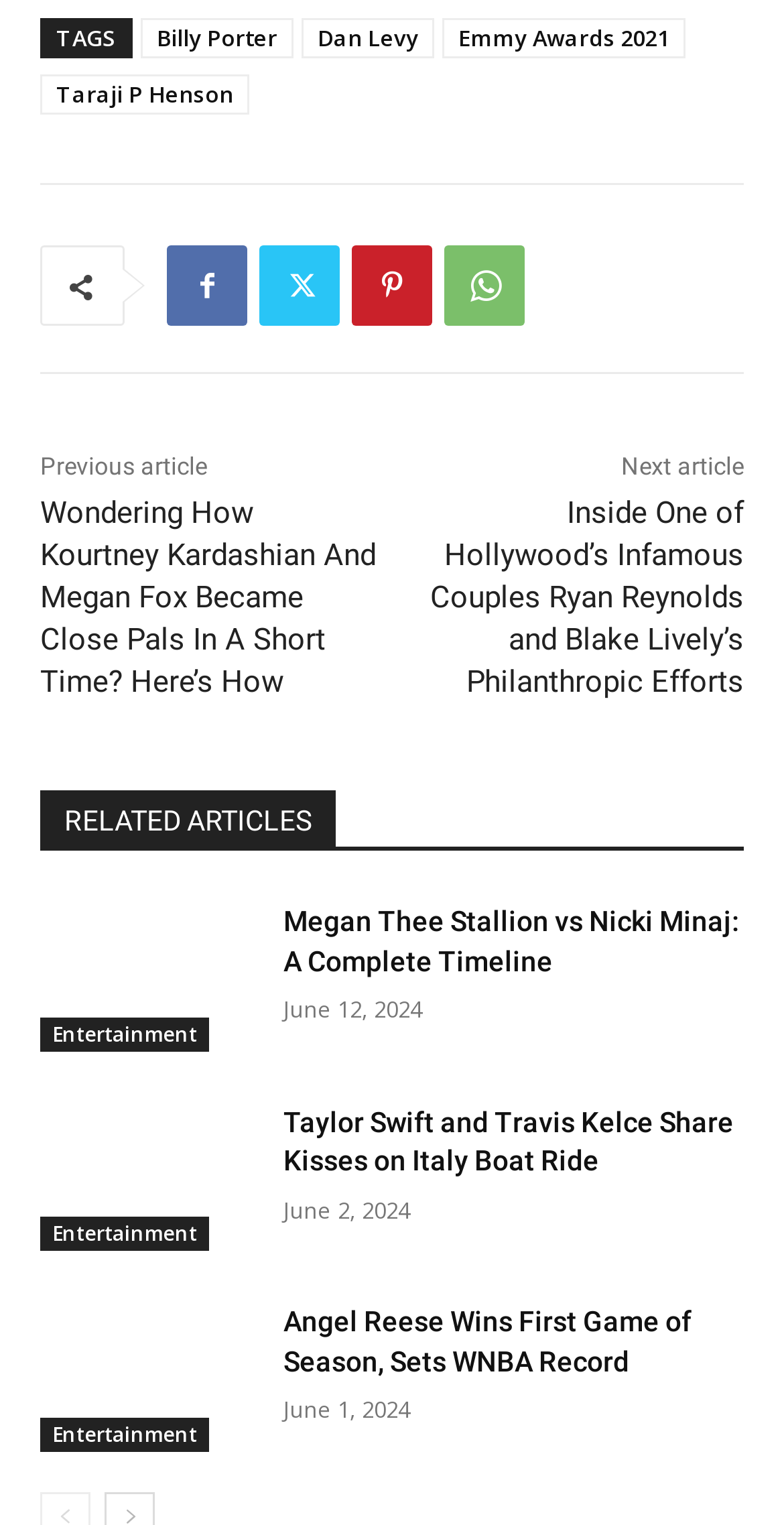Find the bounding box coordinates of the element to click in order to complete this instruction: "Click on the link to read about Angel Reese". The bounding box coordinates must be four float numbers between 0 and 1, denoted as [left, top, right, bottom].

[0.051, 0.855, 0.321, 0.952]